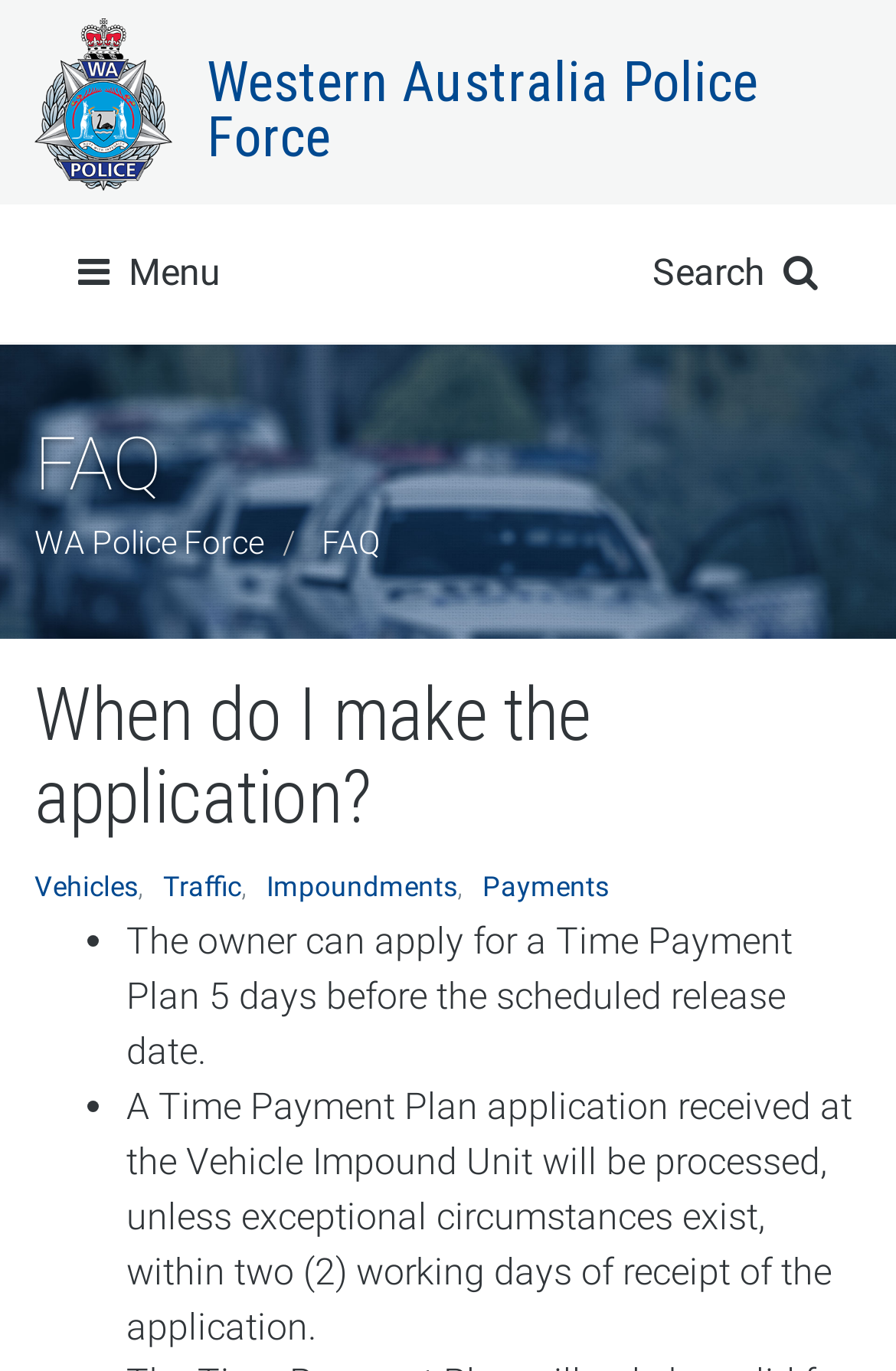Locate the UI element described by Toggle Search in the provided webpage screenshot. Return the bounding box coordinates in the format (top-left x, top-left y, bottom-right x, bottom-right y), ensuring all values are between 0 and 1.

[0.679, 0.162, 0.962, 0.235]